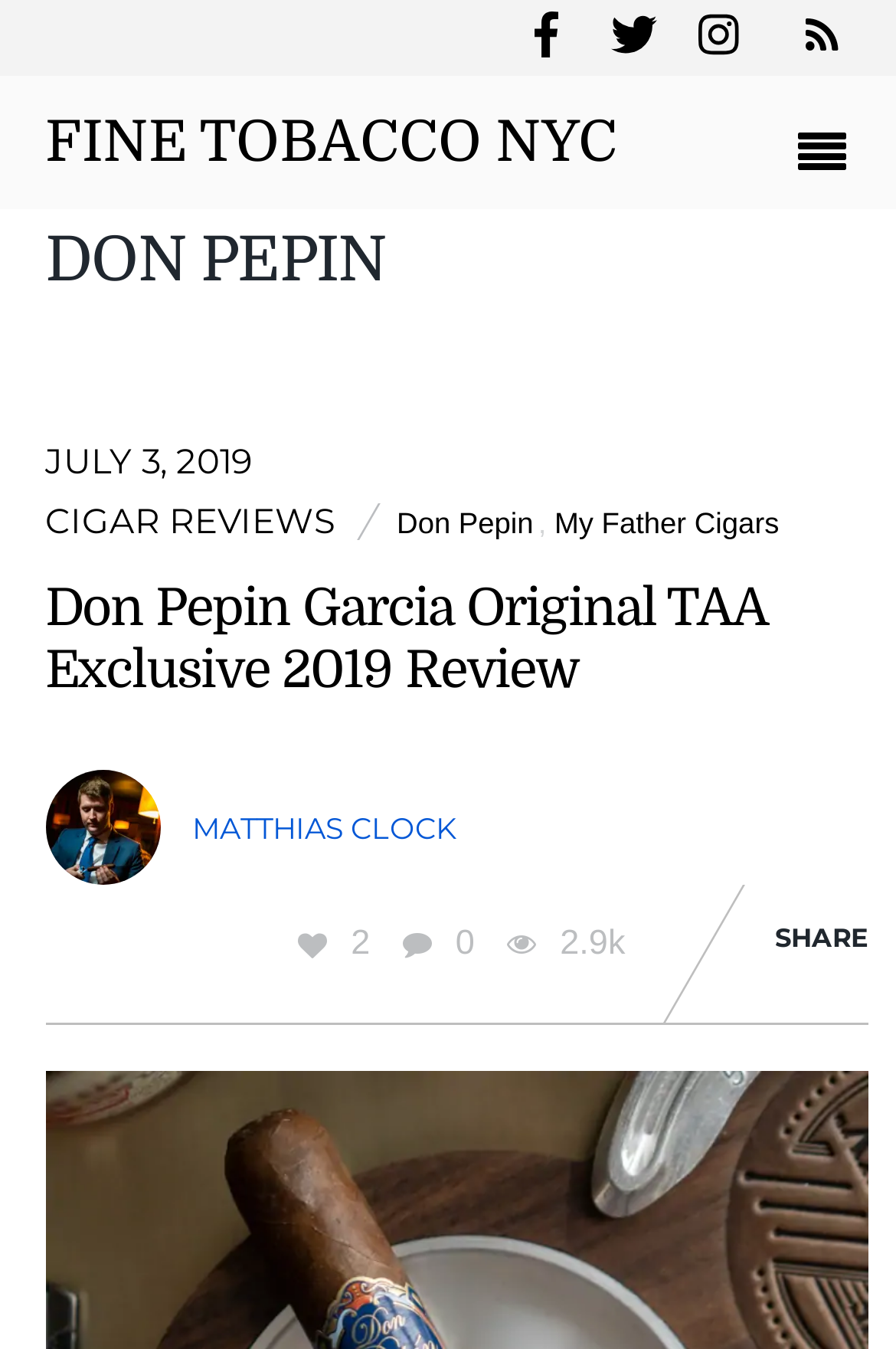Please specify the bounding box coordinates of the element that should be clicked to execute the given instruction: 'Visit Facebook page'. Ensure the coordinates are four float numbers between 0 and 1, expressed as [left, top, right, bottom].

[0.574, 0.009, 0.646, 0.037]